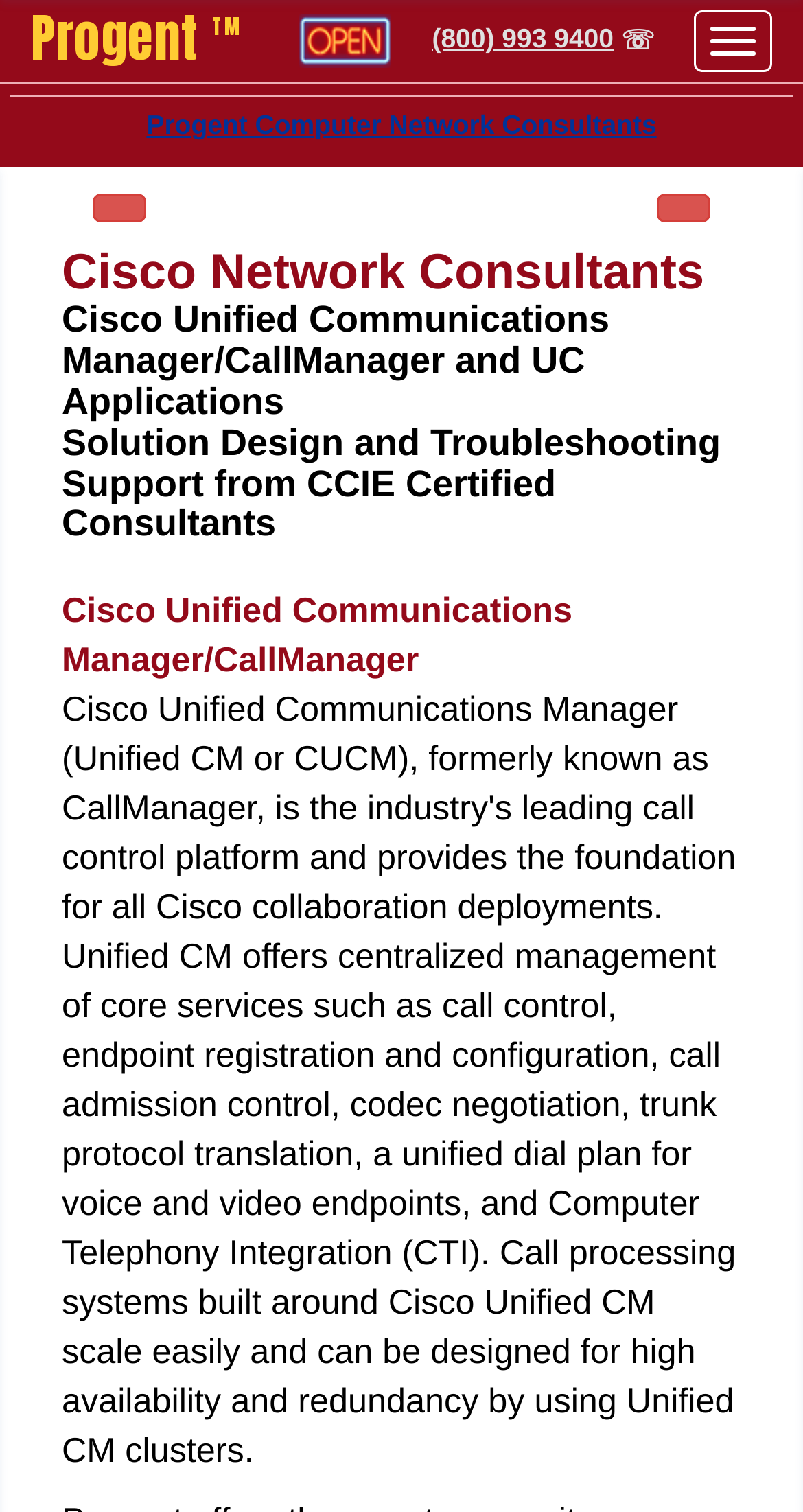Answer the question below with a single word or a brief phrase: 
What is the company name?

Progent